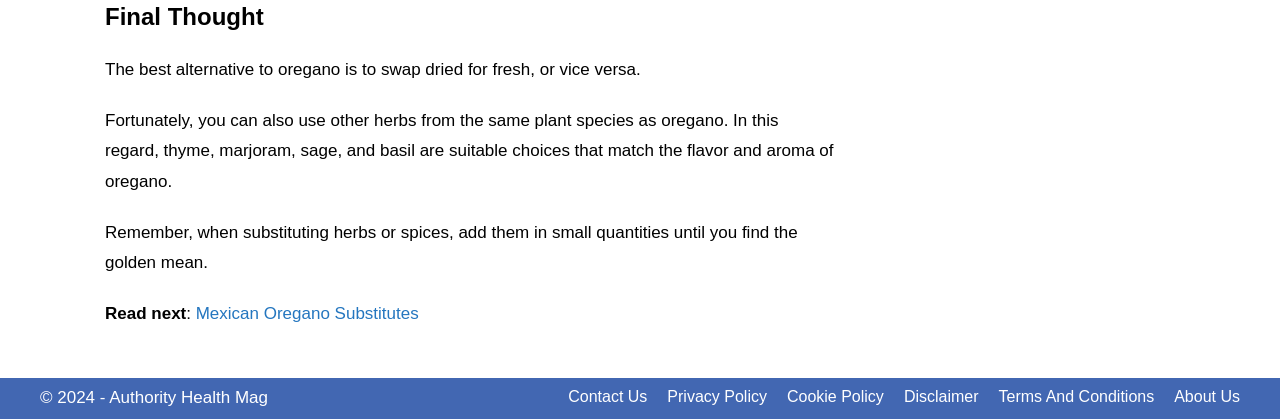What is the name of the website?
Use the information from the image to give a detailed answer to the question.

The website's name is mentioned in the footer section, where it says '© 2024 - Authority Health Mag'.